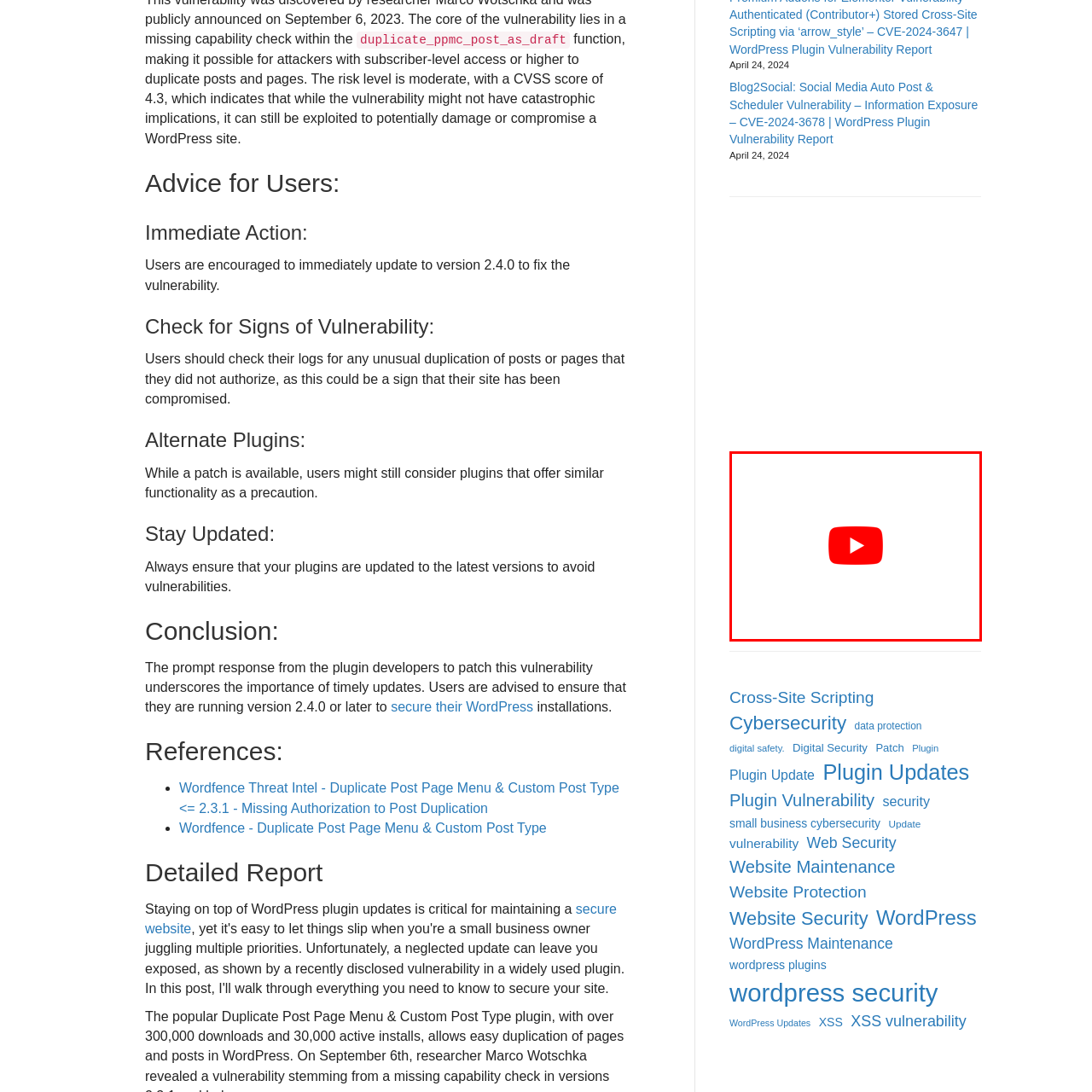View the part of the image marked by the red boundary and provide a one-word or short phrase answer to this question: 
What is the main topic of the video content?

Cybersecurity vulnerabilities